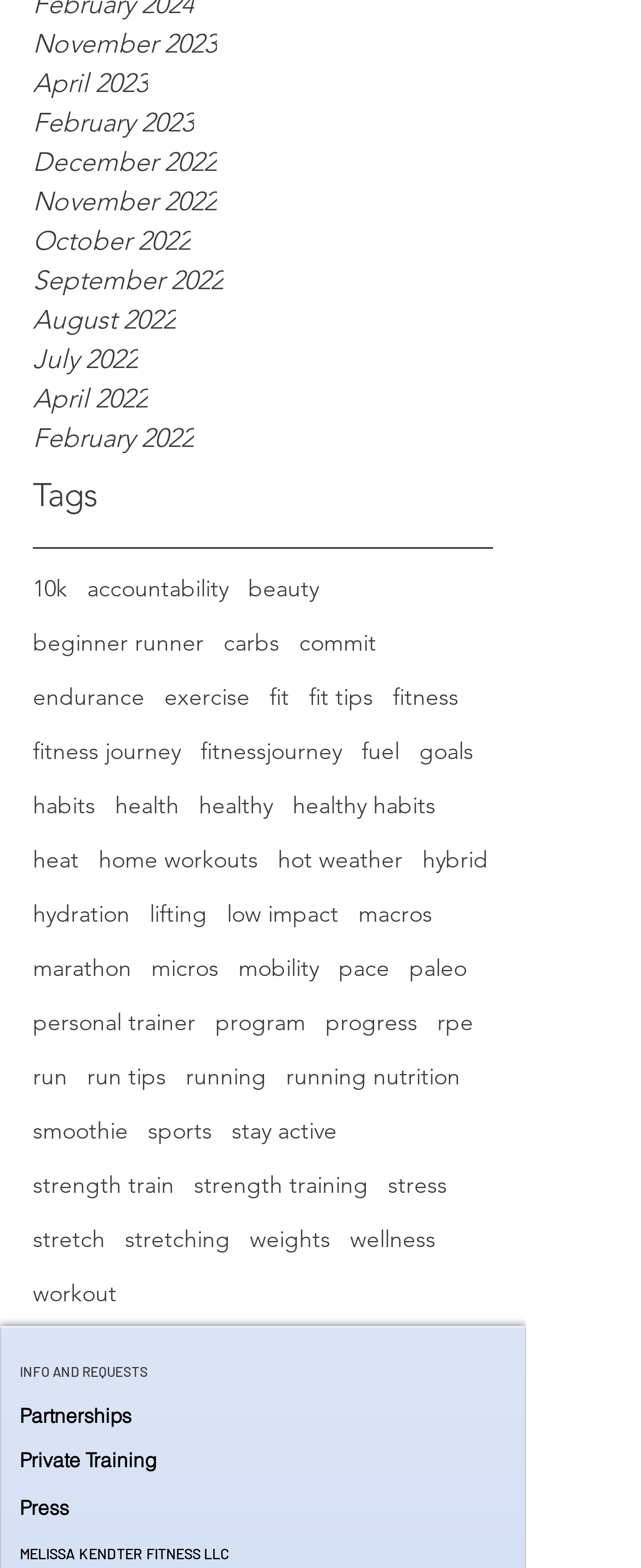Answer the question below in one word or phrase:
What is the main topic of the webpage?

Fitness